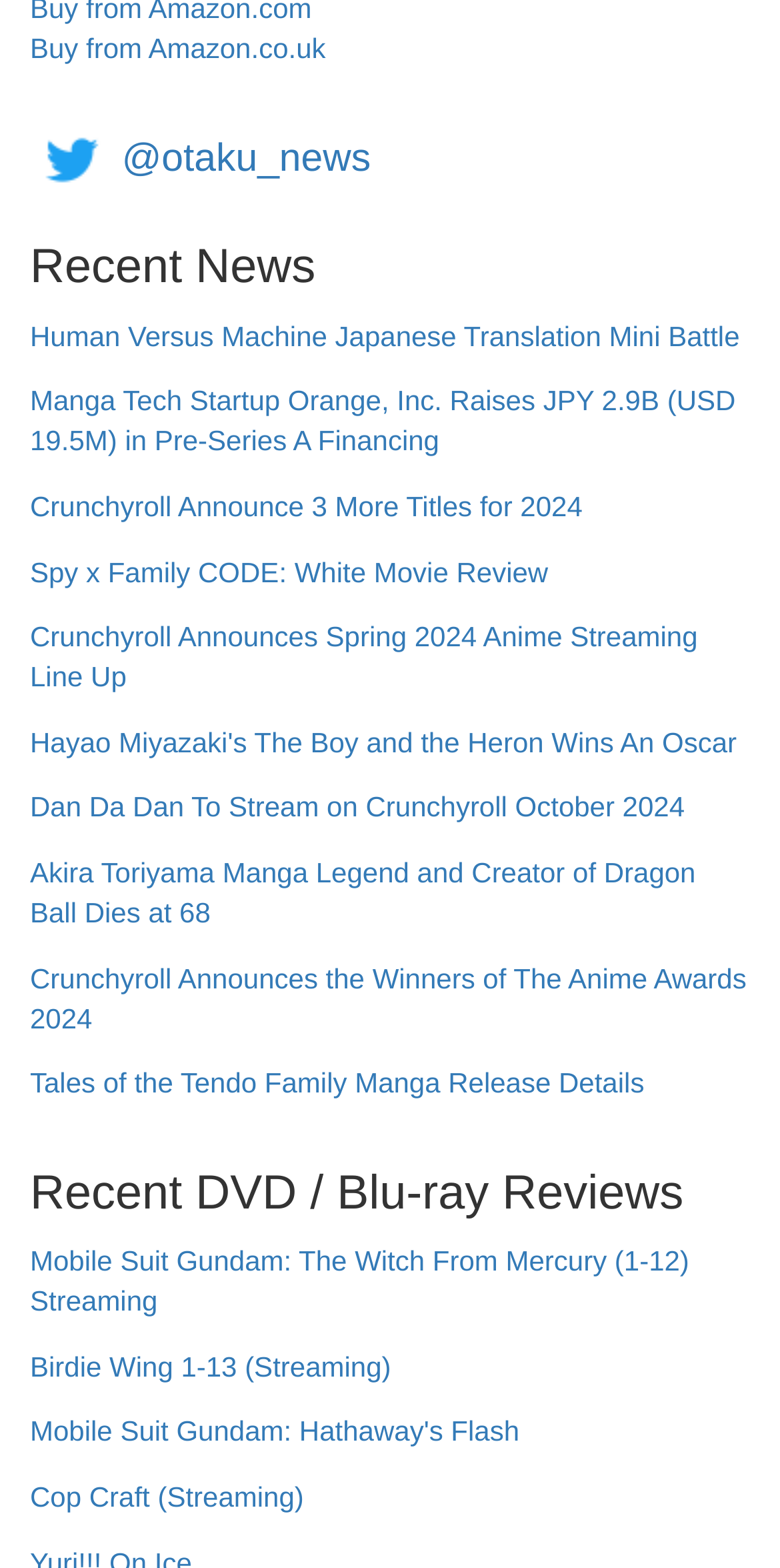Please identify the bounding box coordinates of the element that needs to be clicked to perform the following instruction: "Learn about 'Glass repair' options".

None